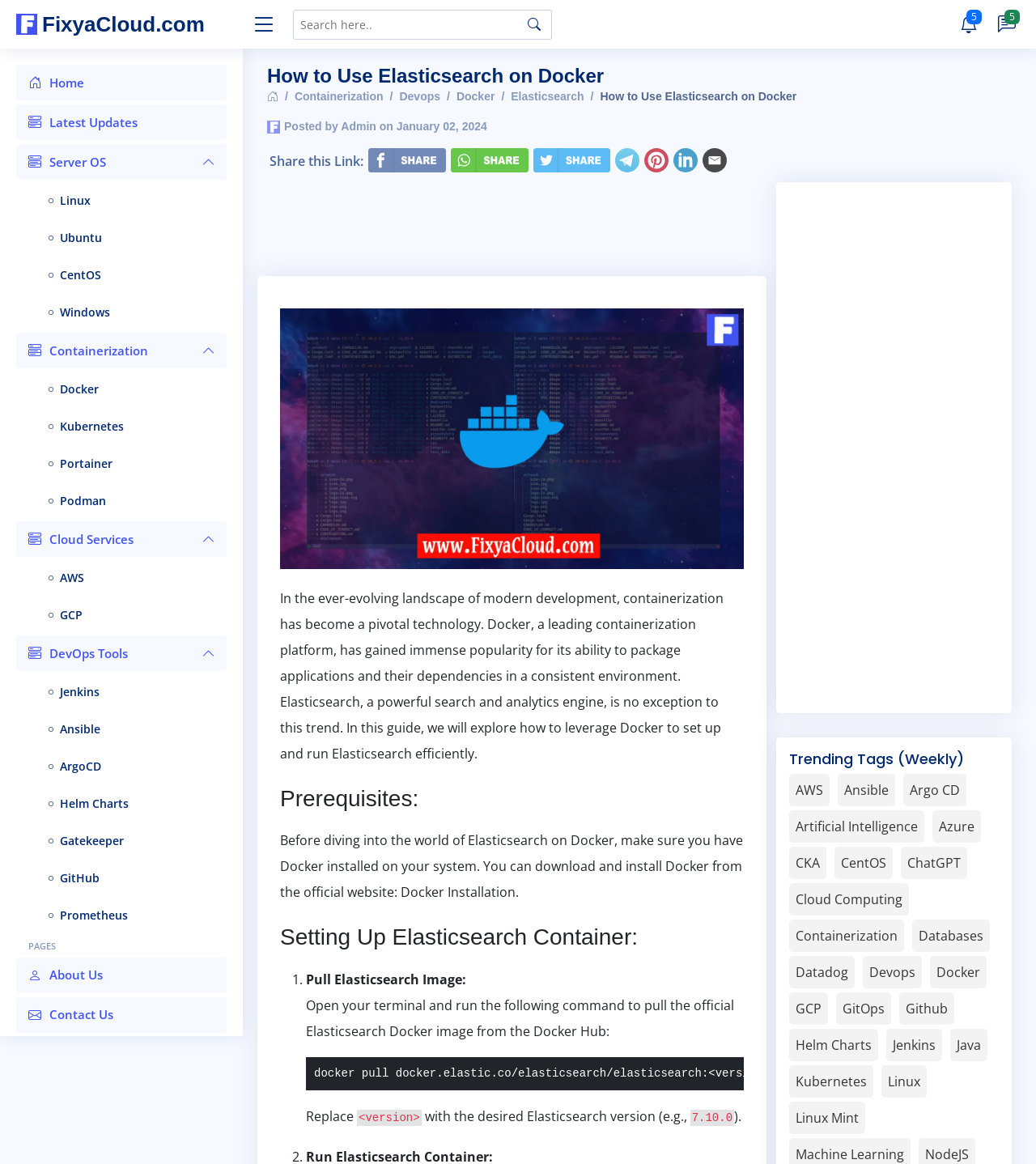Locate the primary heading on the webpage and return its text.

How to Use Elasticsearch on Docker